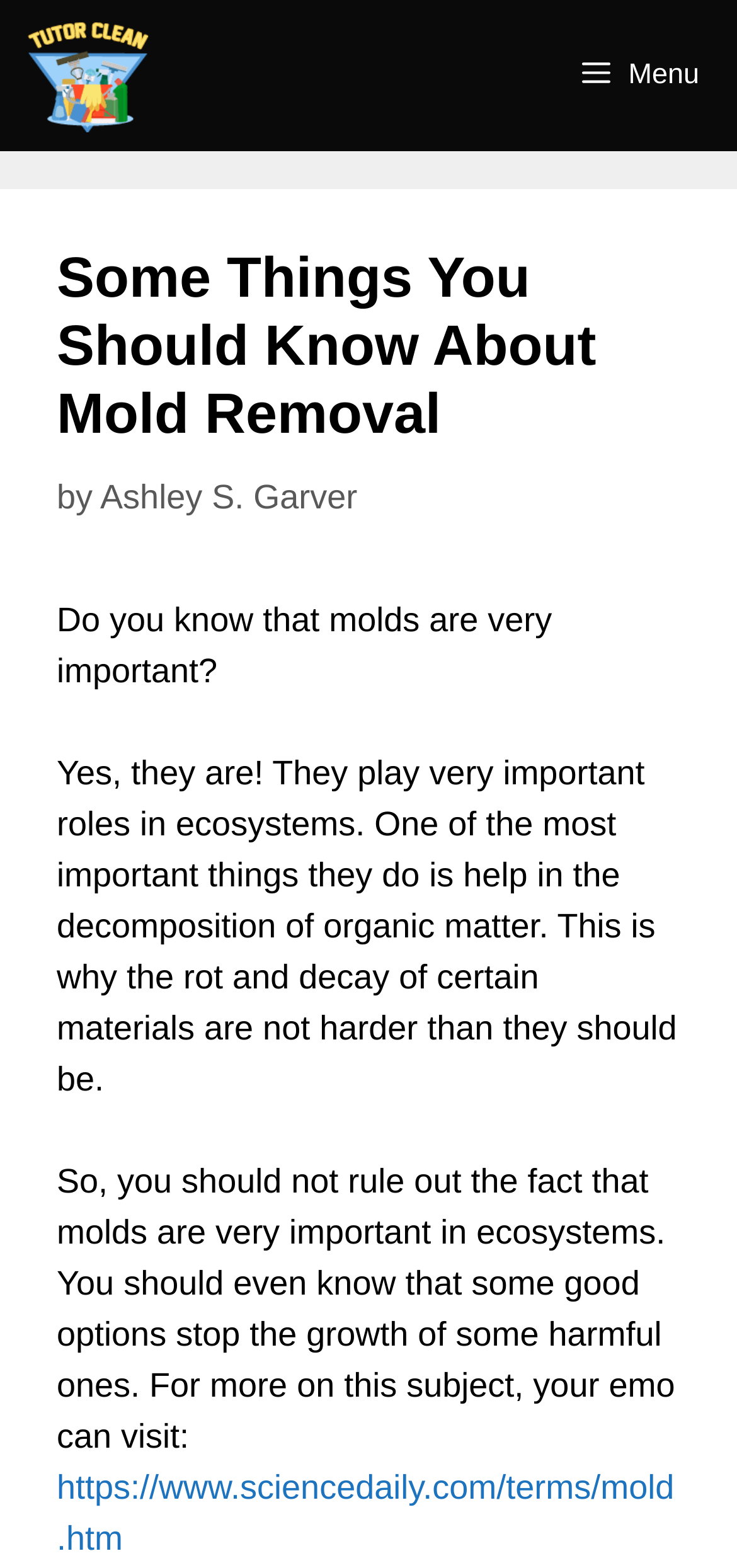Create a detailed summary of the webpage's content and design.

The webpage is about mold removal, with a focus on the importance of molds in ecosystems. At the top of the page, there is a navigation bar with a link to "Tutor Clean" accompanied by an image, and a button labeled "Menu" that expands to reveal a primary menu. 

Below the navigation bar, there is a header section that contains the title "Some Things You Should Know About Mold Removal" in a large font, followed by the author's name "Ashley S. Garver" in a smaller font. 

The main content of the page starts with a sentence "Do you know that molds are very important?" which is followed by a paragraph explaining the role of molds in ecosystems, specifically in the decomposition of organic matter. 

Another paragraph continues to emphasize the importance of molds and suggests that there are ways to stop the growth of harmful ones. The text then invites the reader to visit a website, sciencedaily.com, for more information on the subject, with a link provided at the bottom of the page.